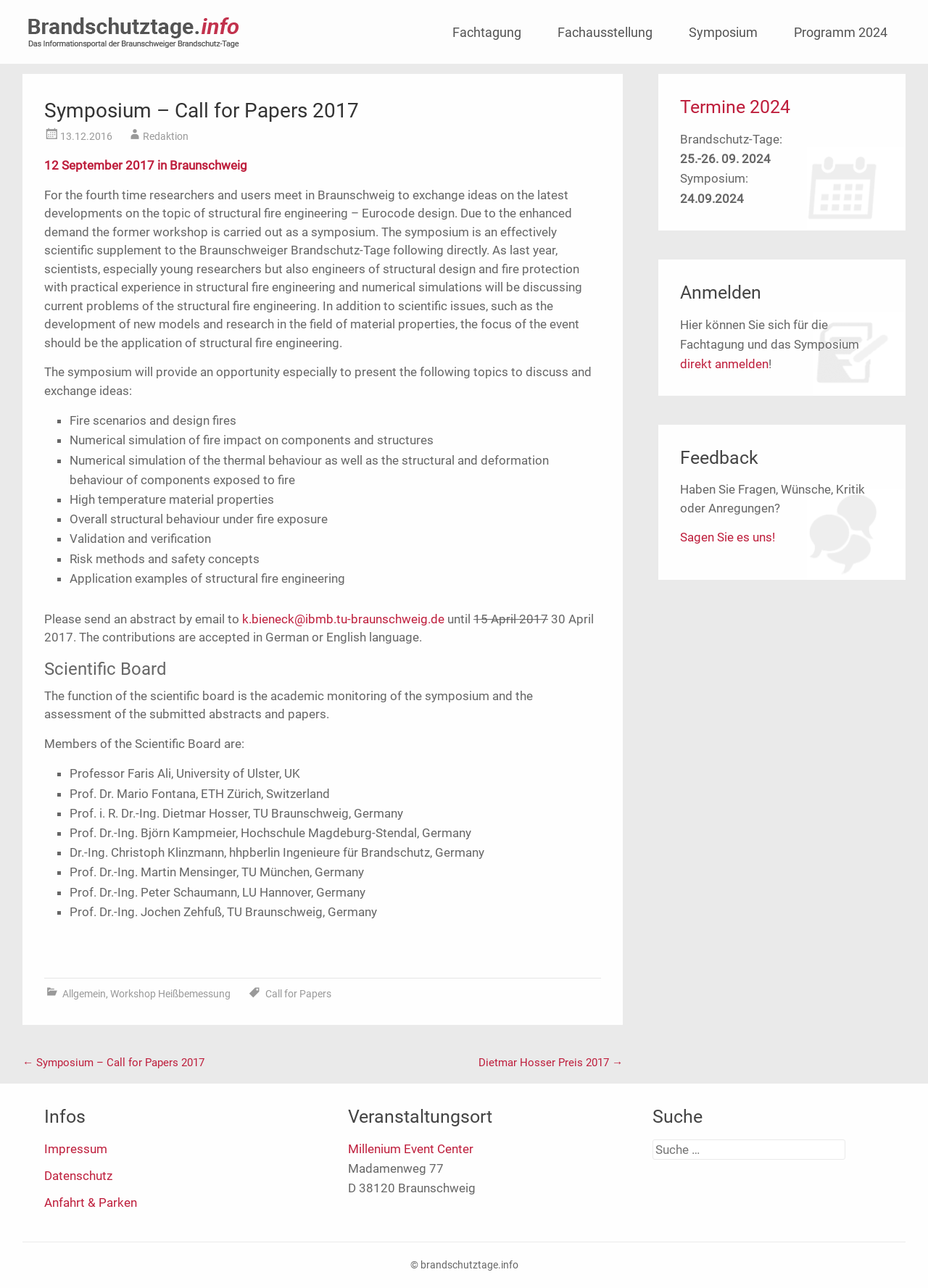Provide your answer in a single word or phrase: 
What is the deadline for submitting an abstract?

15 April 2017